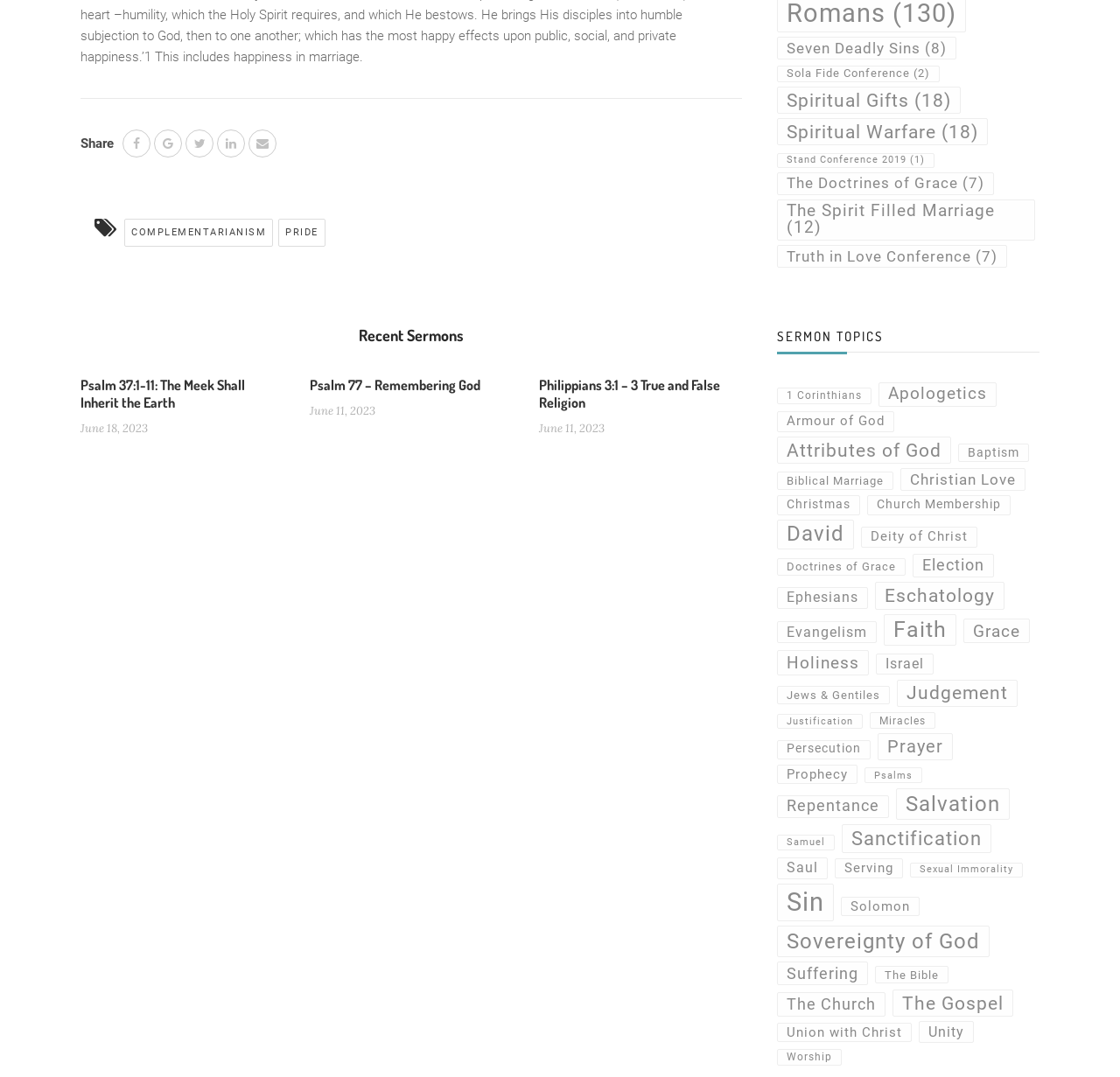Find the bounding box of the web element that fits this description: "parent_node: Share".

[0.194, 0.12, 0.219, 0.146]